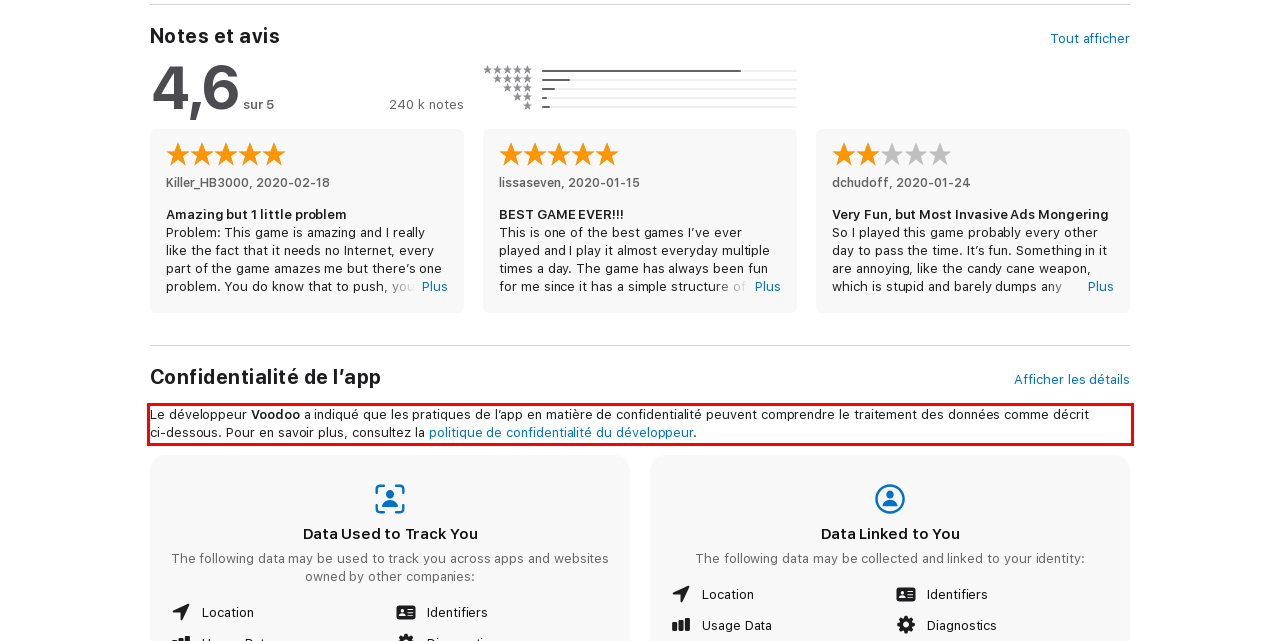Using OCR, extract the text content found within the red bounding box in the given webpage screenshot.

Le développeur Voodoo a indiqué que les pratiques de l’app en matière de confidentialité peuvent comprendre le traitement des données comme décrit ci‑dessous. Pour en savoir plus, consultez la politique de confidentialité du développeur.